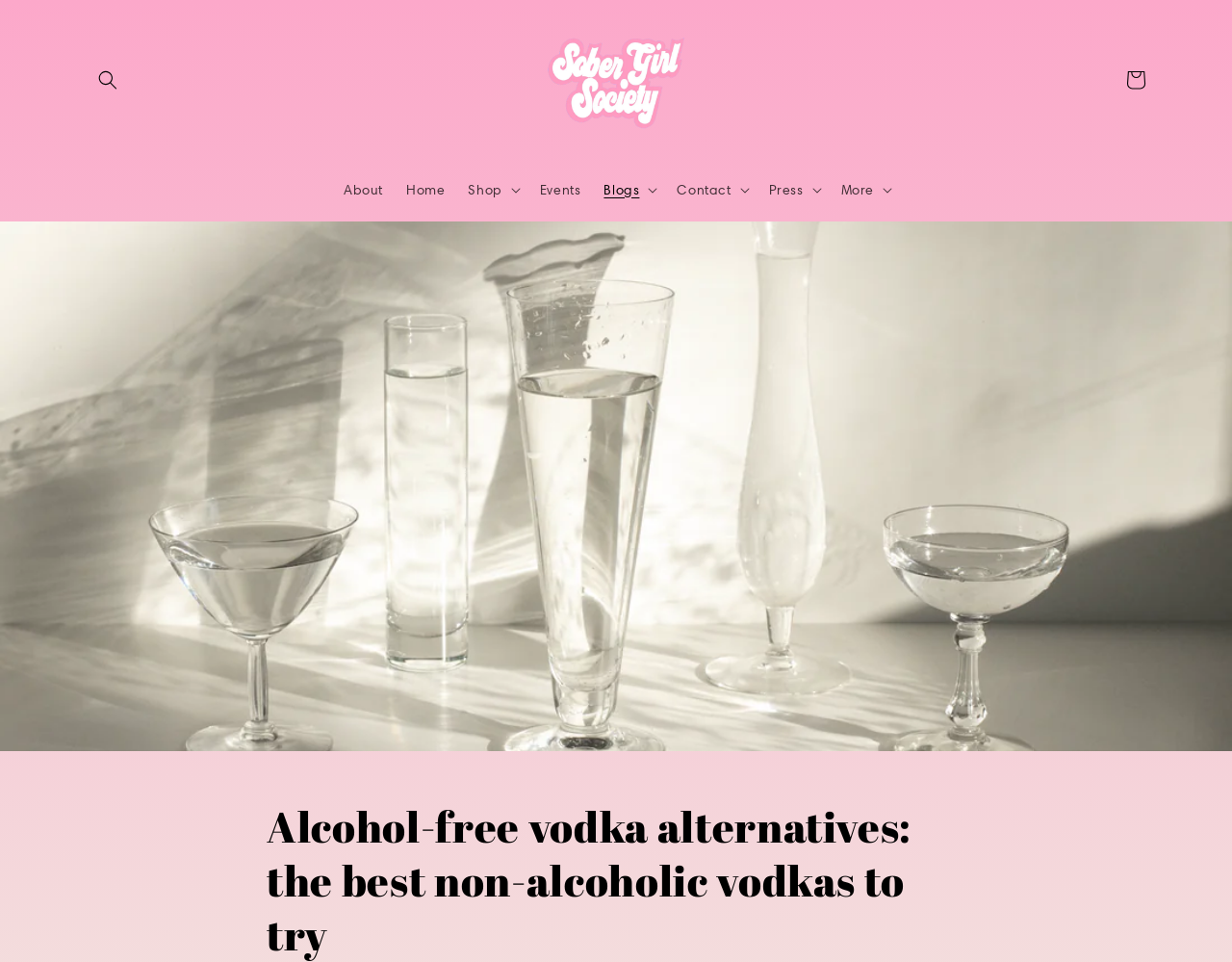Please find the bounding box coordinates of the element that you should click to achieve the following instruction: "Click to read blogs". The coordinates should be presented as four float numbers between 0 and 1: [left, top, right, bottom].

[0.481, 0.176, 0.54, 0.218]